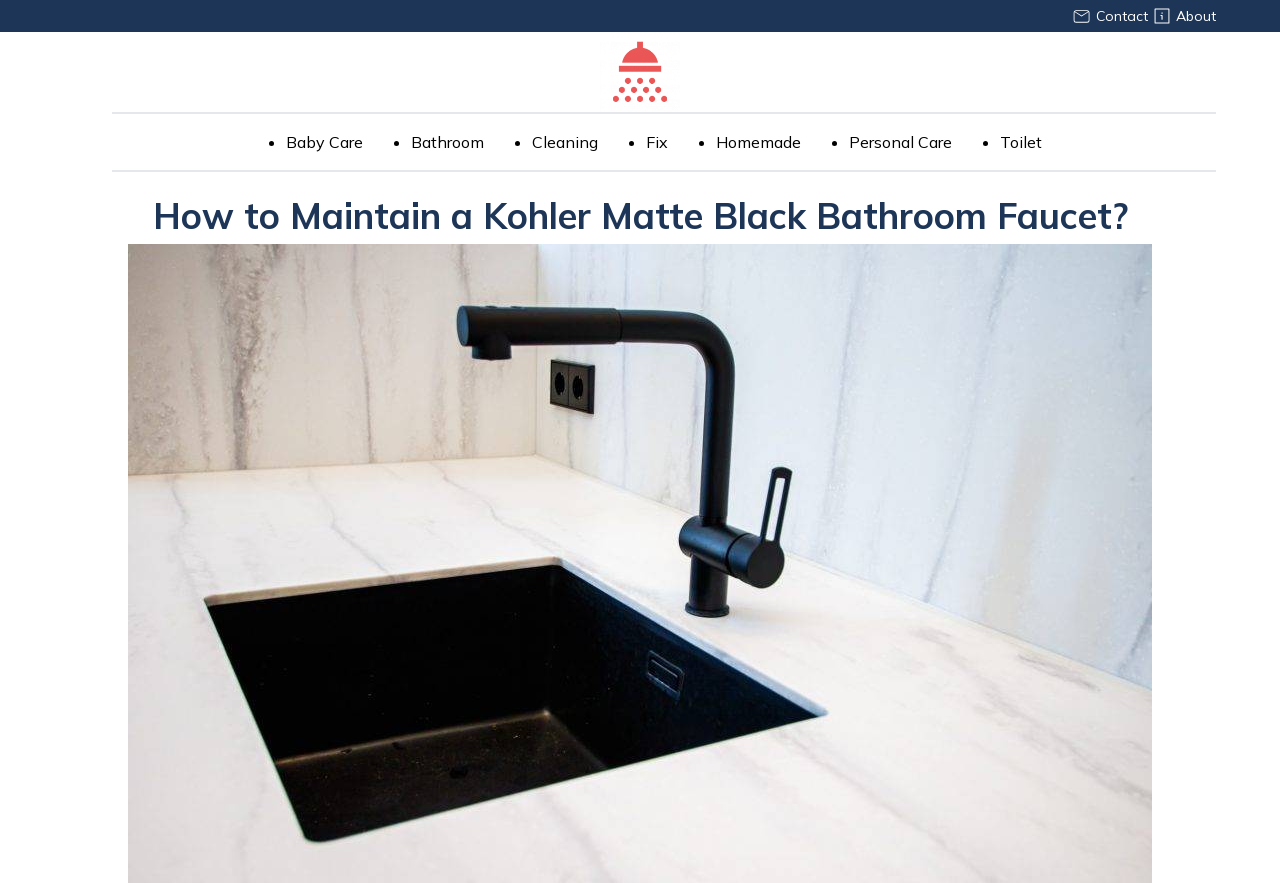Using the provided description: "Modules & Upstream Manufacturing", find the bounding box coordinates of the corresponding UI element. The output should be four float numbers between 0 and 1, in the format [left, top, right, bottom].

None